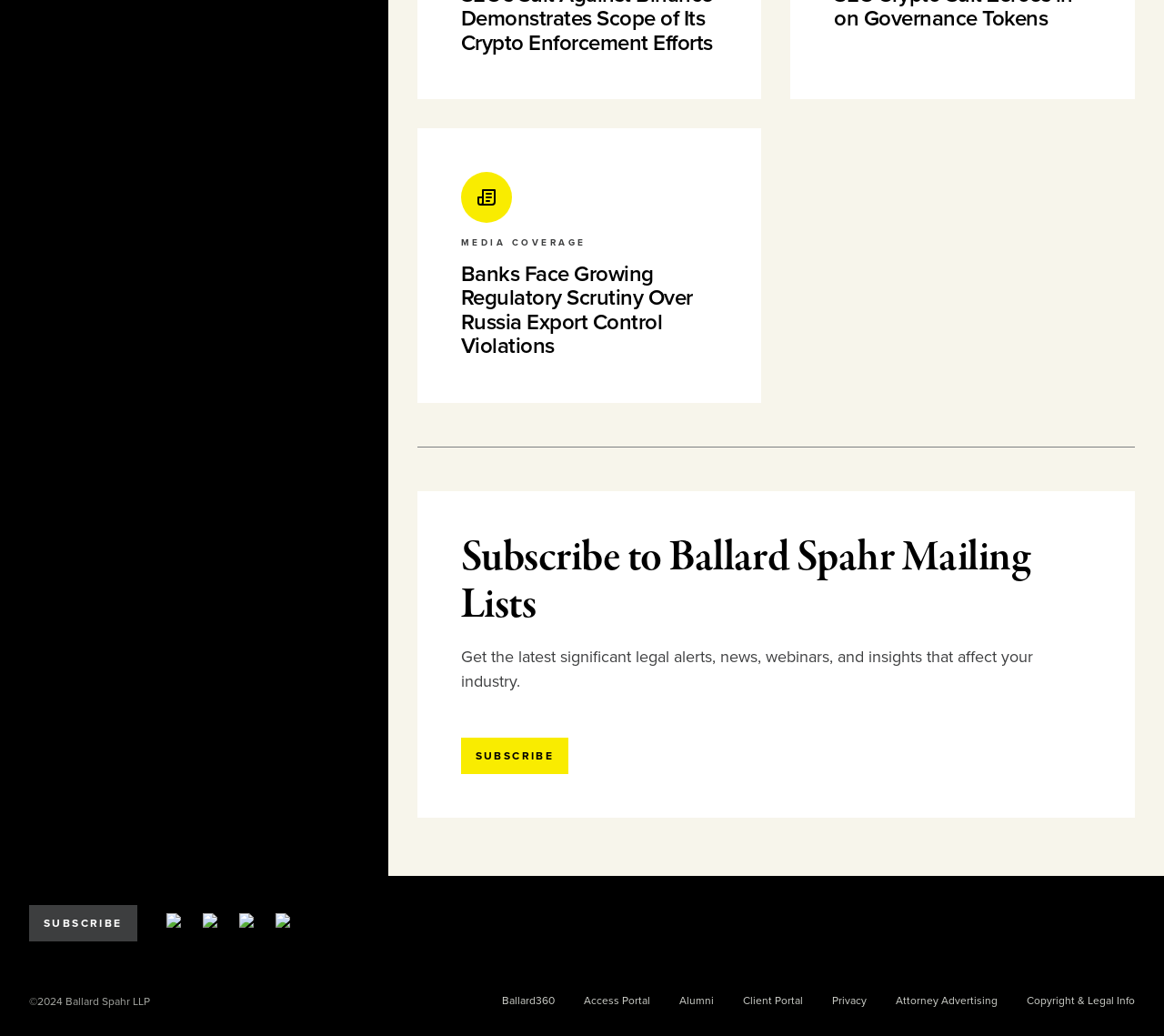What is the purpose of the 'Subscribe' button?
Based on the screenshot, provide your answer in one word or phrase.

Get latest legal alerts and news